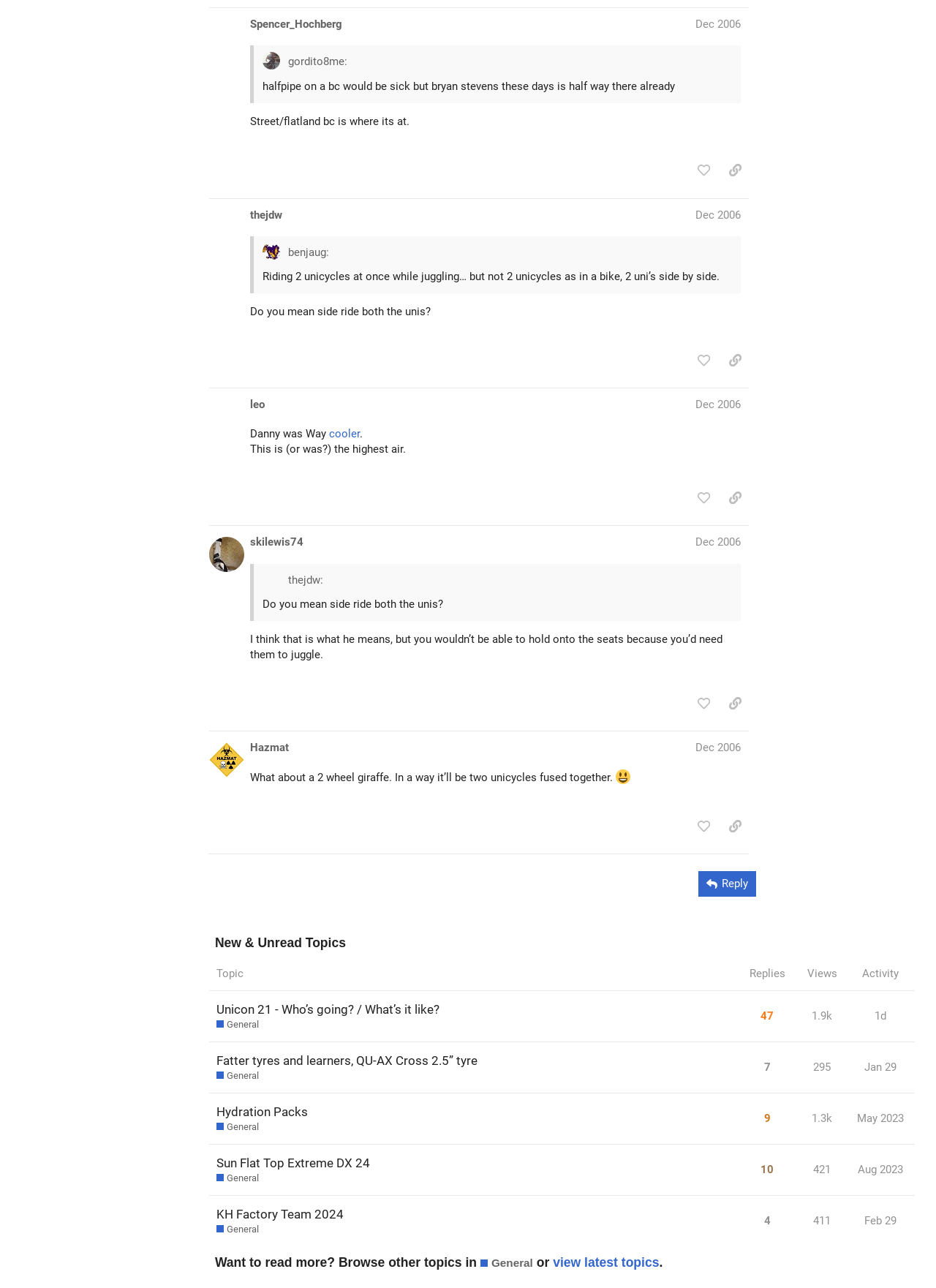Please provide the bounding box coordinate of the region that matches the element description: KH Factory Team 2024. Coordinates should be in the format (top-left x, top-left y, bottom-right x, bottom-right y) and all values should be between 0 and 1.

[0.231, 0.928, 0.367, 0.957]